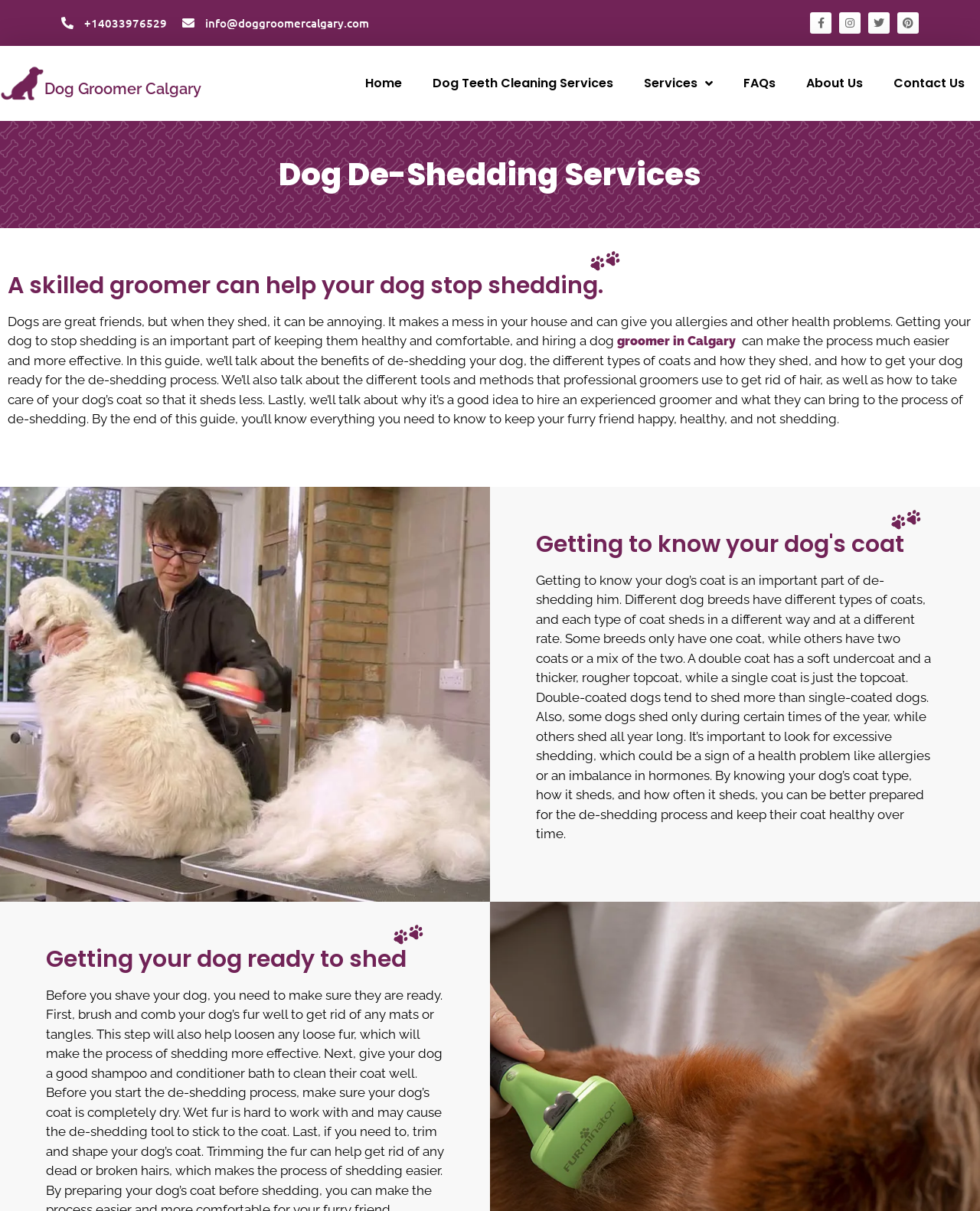Identify the bounding box coordinates for the element that needs to be clicked to fulfill this instruction: "Call the phone number". Provide the coordinates in the format of four float numbers between 0 and 1: [left, top, right, bottom].

[0.086, 0.012, 0.17, 0.025]